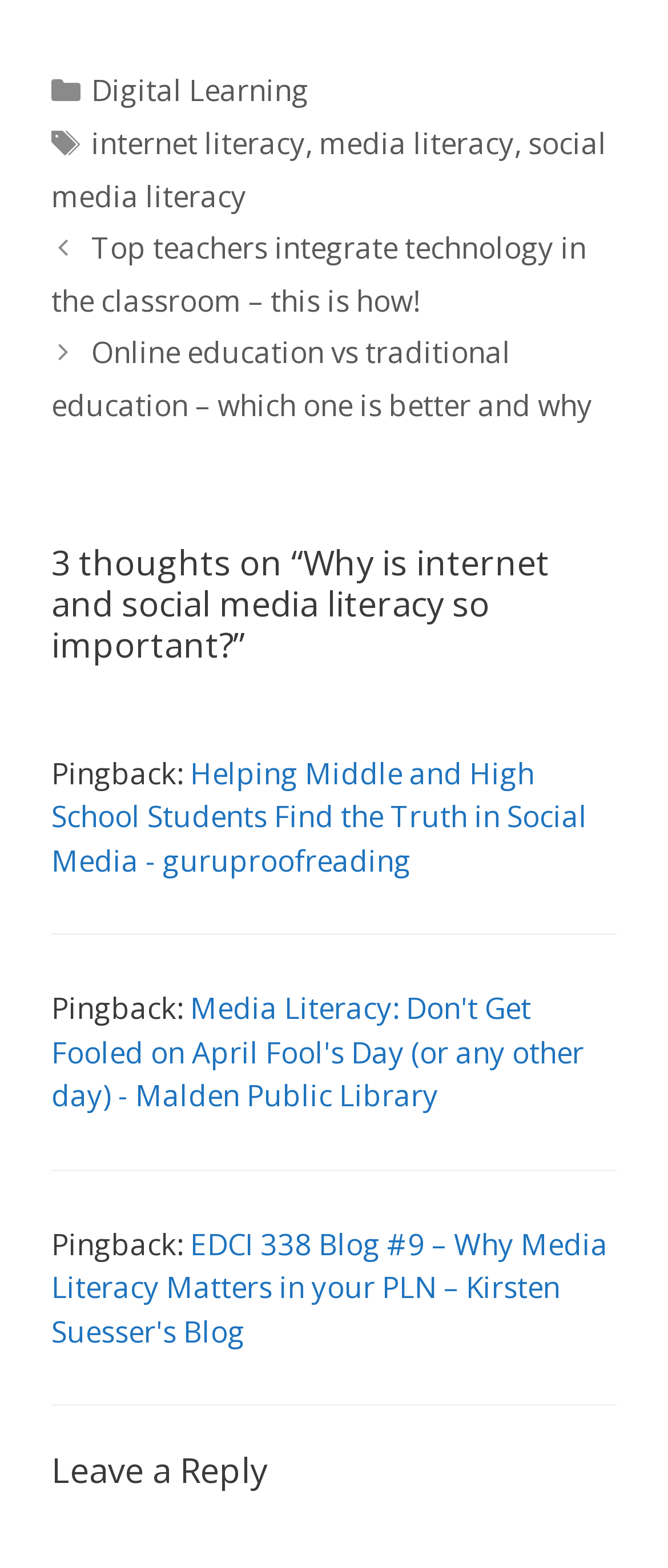Locate the bounding box coordinates of the clickable region necessary to complete the following instruction: "Read the post 'Top teachers integrate technology in the classroom – this is how!'". Provide the coordinates in the format of four float numbers between 0 and 1, i.e., [left, top, right, bottom].

[0.077, 0.146, 0.877, 0.204]